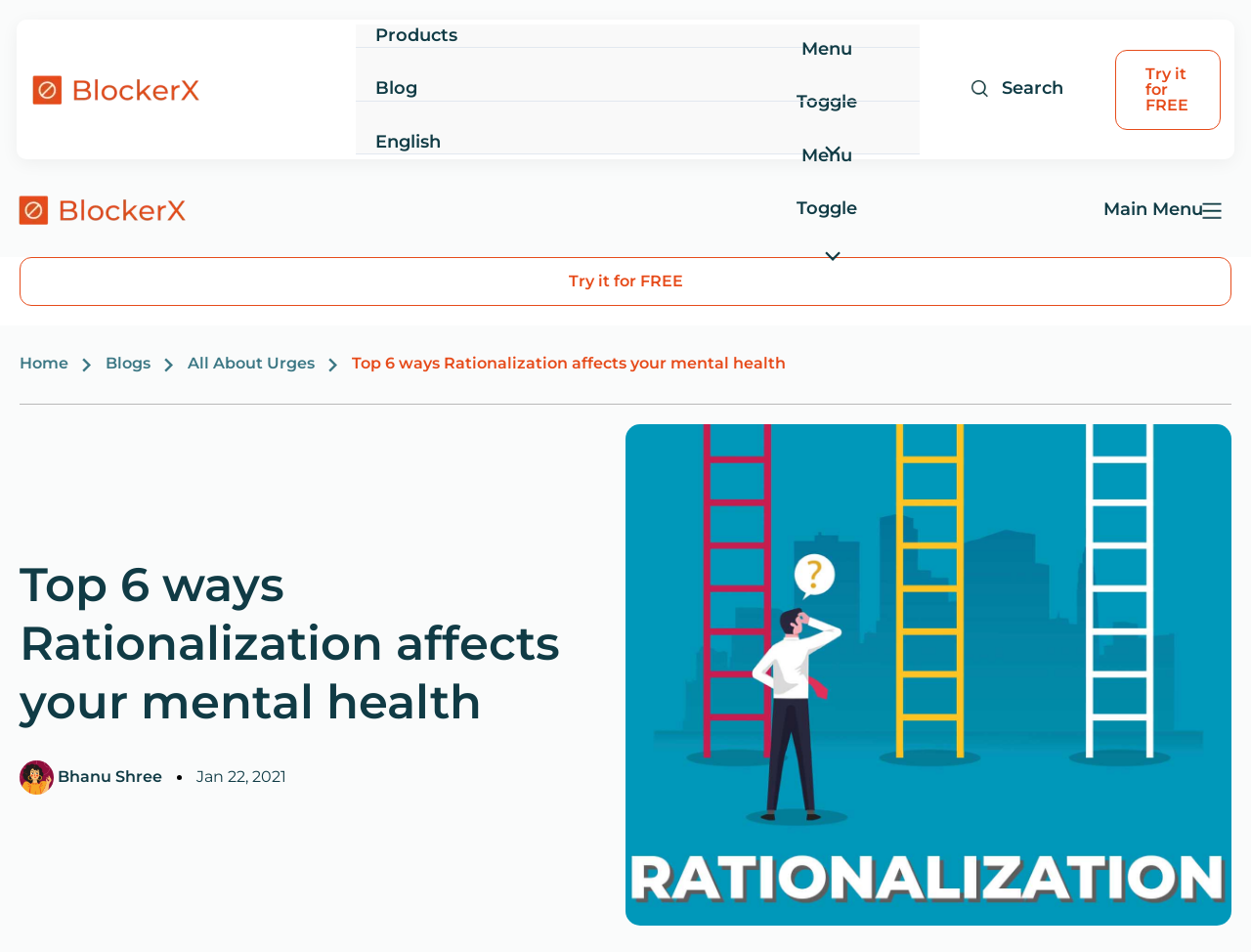What is the purpose of the 'Try it for FREE' button?
Please look at the screenshot and answer in one word or a short phrase.

To try a product or service for free